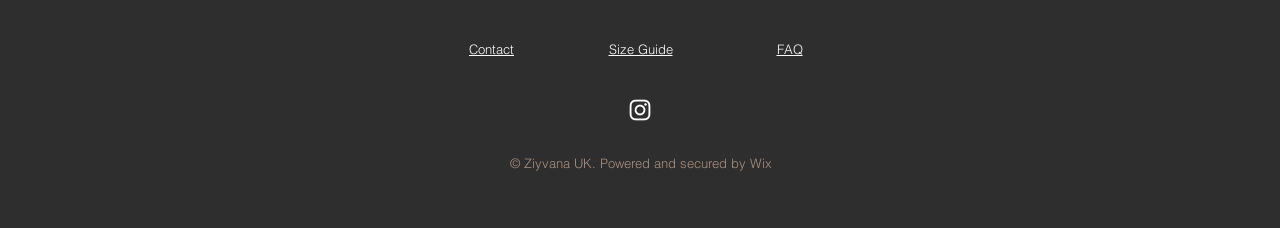Respond with a single word or phrase for the following question: 
What is the company name mentioned in the footer?

Ziyvana UK